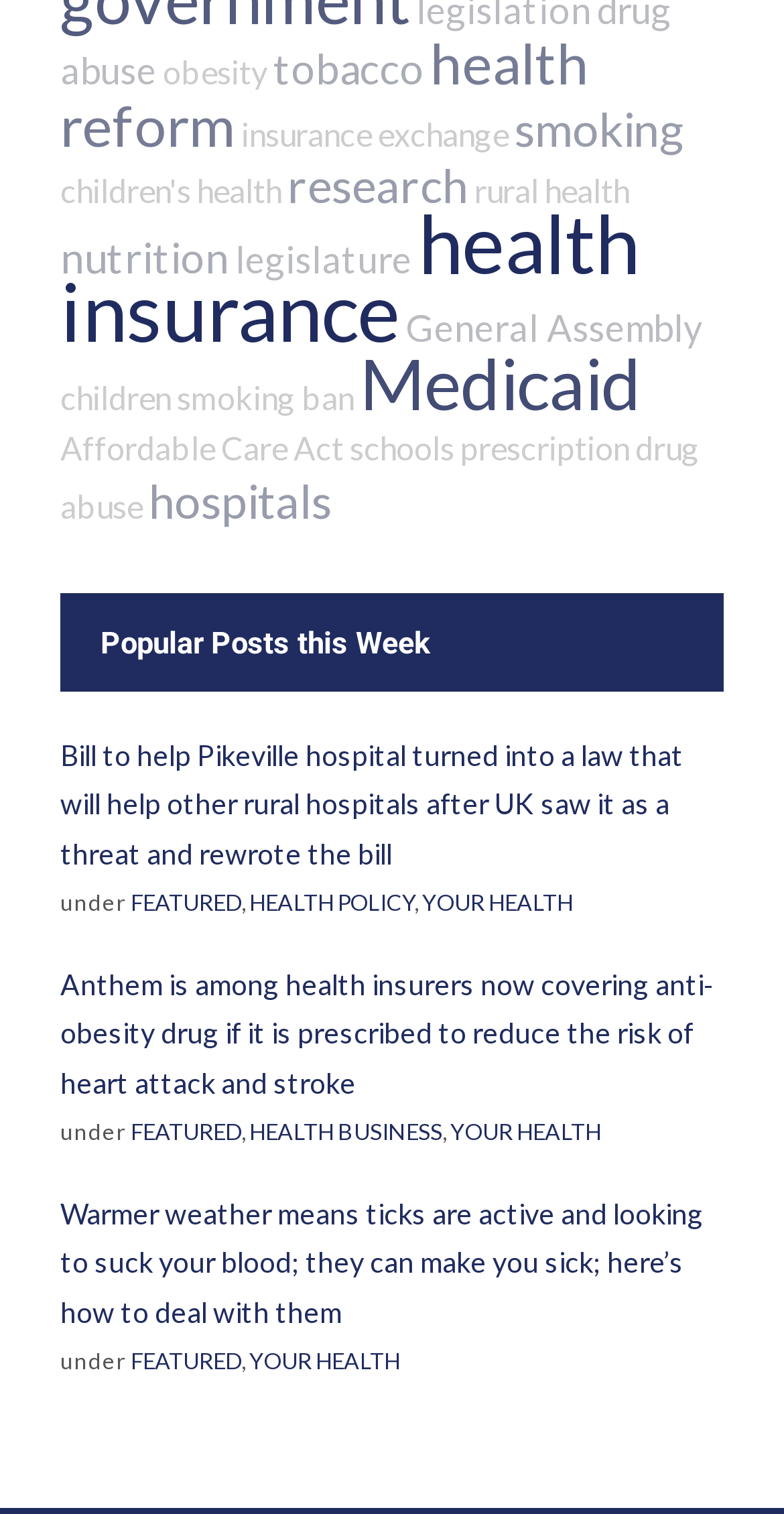What is the first link on the webpage?
Refer to the image and provide a concise answer in one word or phrase.

obesity